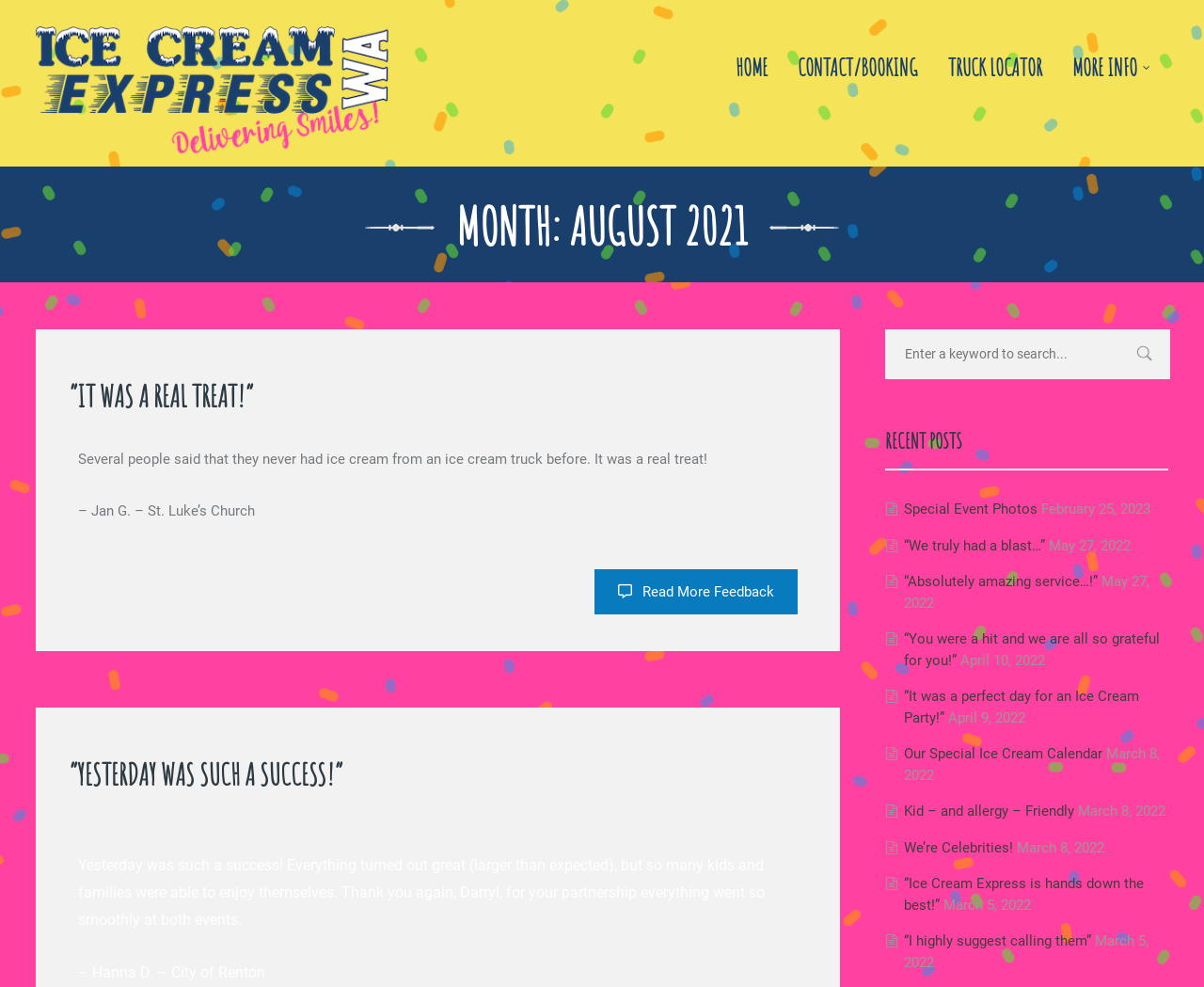Provide the bounding box coordinates of the area you need to click to execute the following instruction: "Search for something".

[0.735, 0.334, 0.972, 0.384]